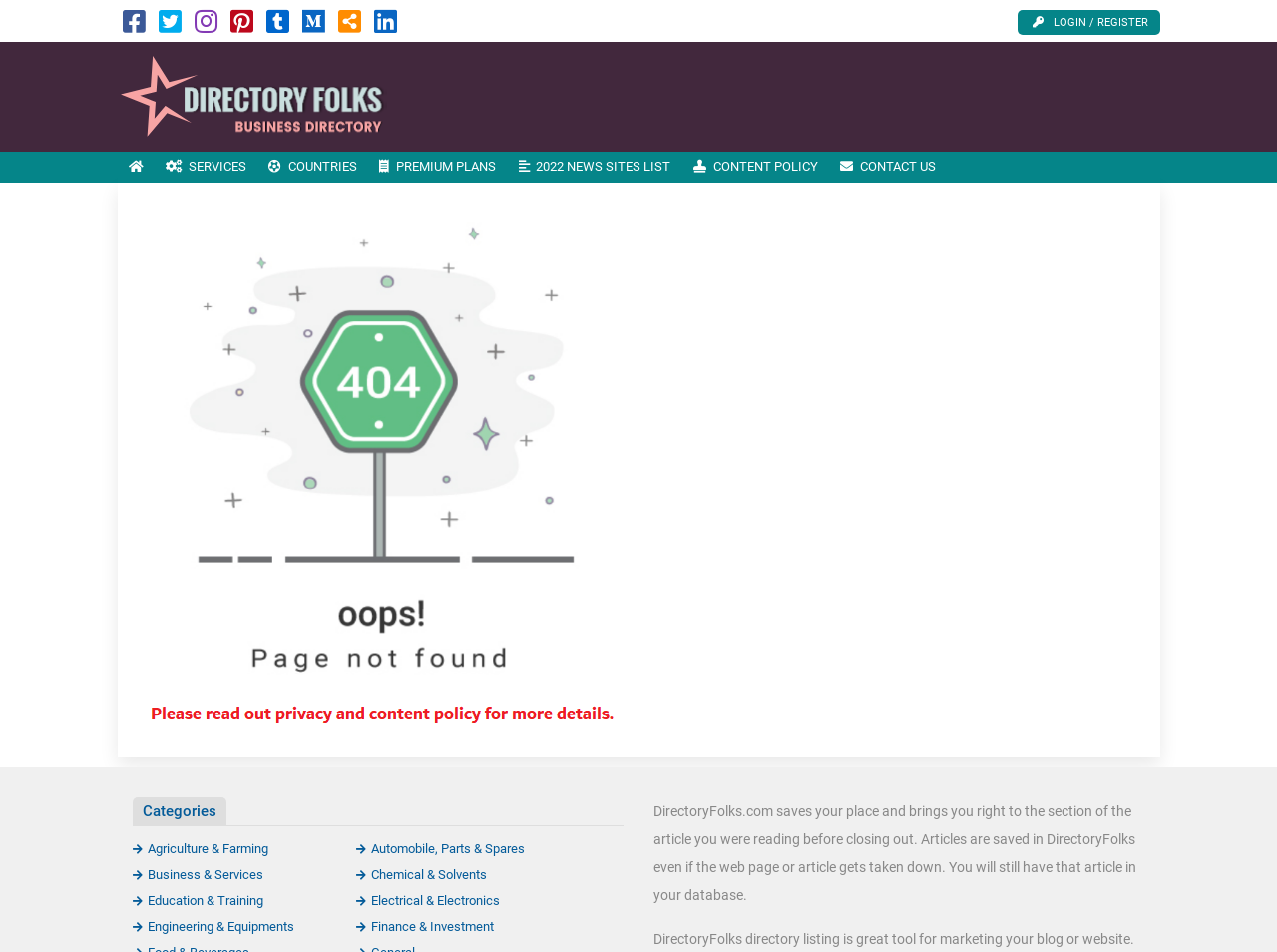What is the purpose of DirectoryFolks.com?
Provide an in-depth answer to the question, covering all aspects.

I read the static text that says 'DirectoryFolks.com saves your place and brings you right to the section of the article you were reading before closing out. Articles are saved in DirectoryFolks even if the web page or article gets taken down.' This suggests that the purpose of DirectoryFolks.com is to save articles.